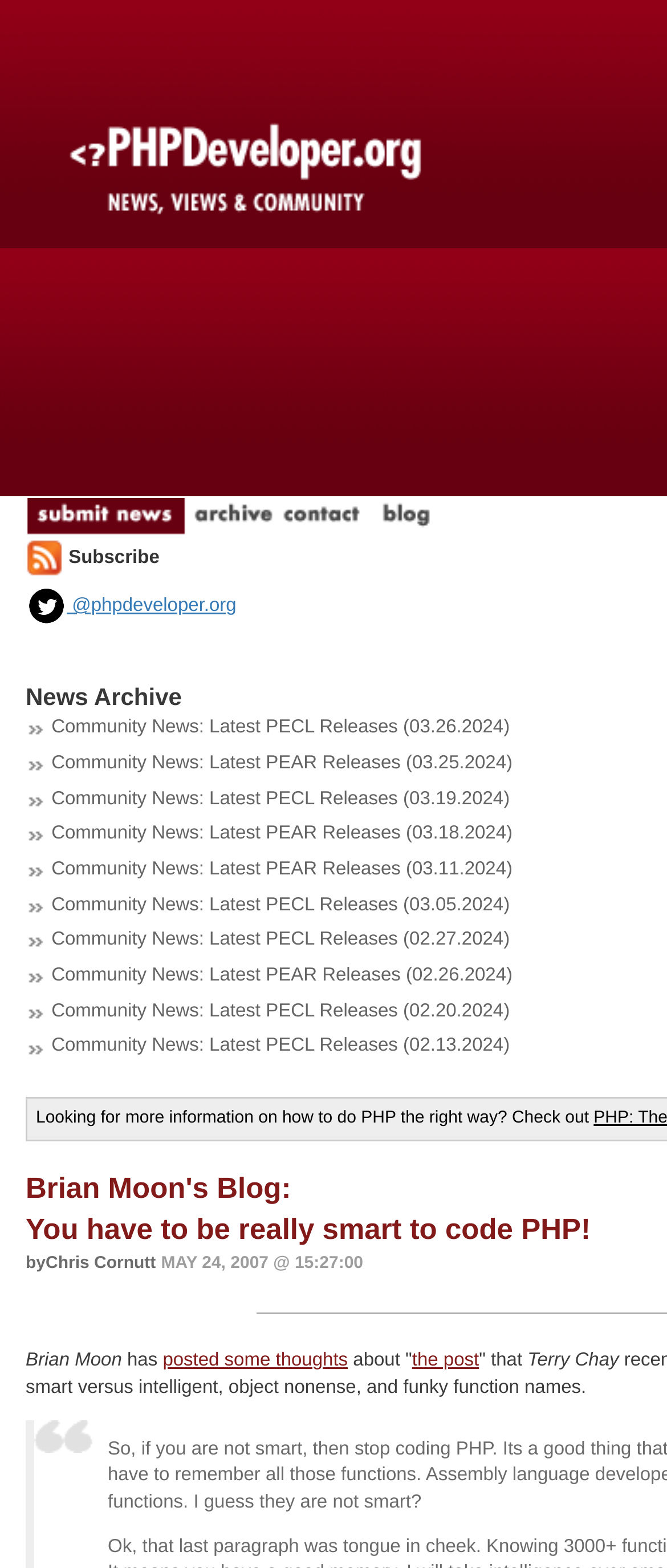Please examine the image and answer the question with a detailed explanation:
Who is the author of the blog post?

I found the text 'Brian Moon' associated with a blog post, which suggests that he is the author of the post.